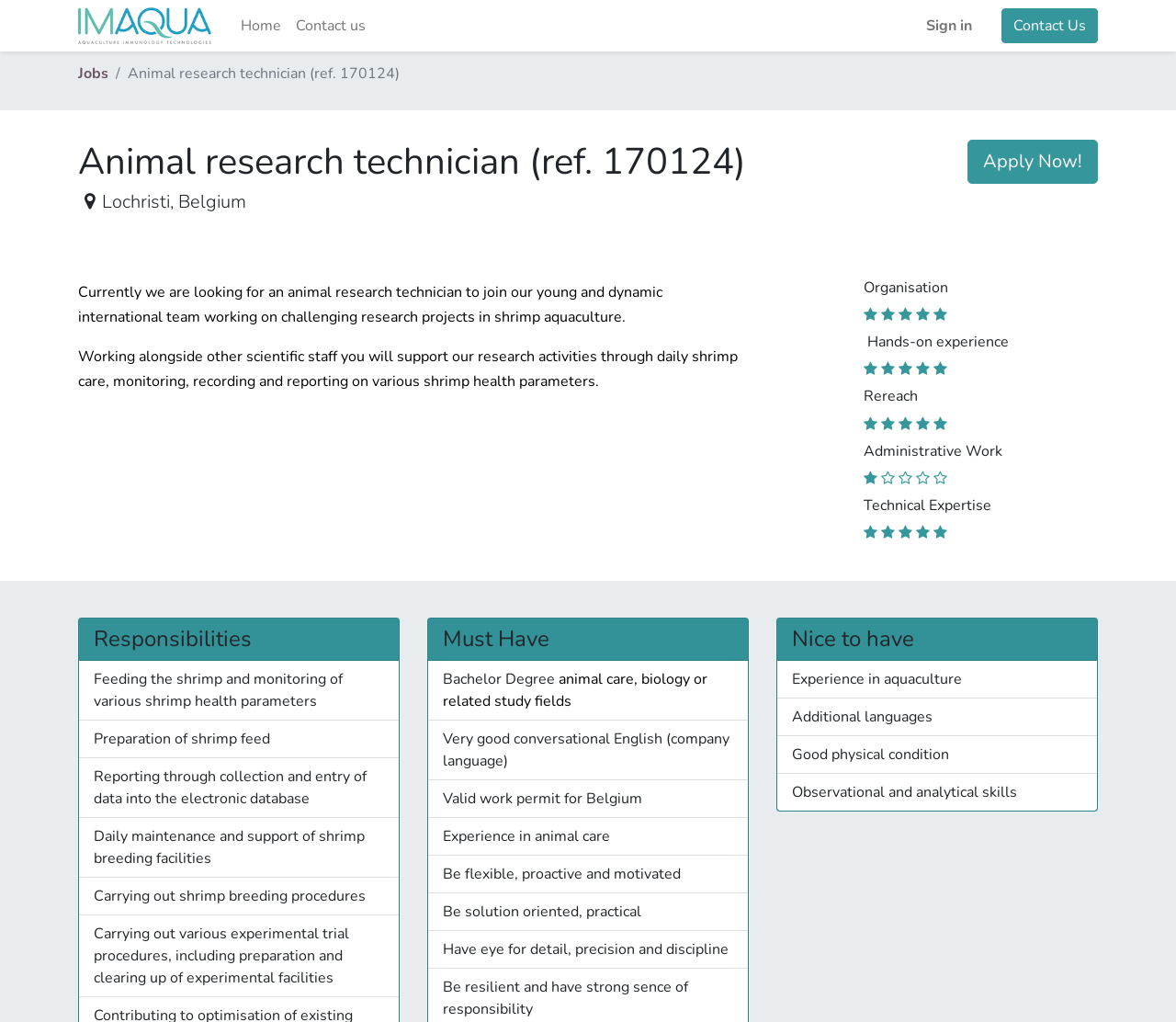Determine the bounding box coordinates of the target area to click to execute the following instruction: "go to home page."

None